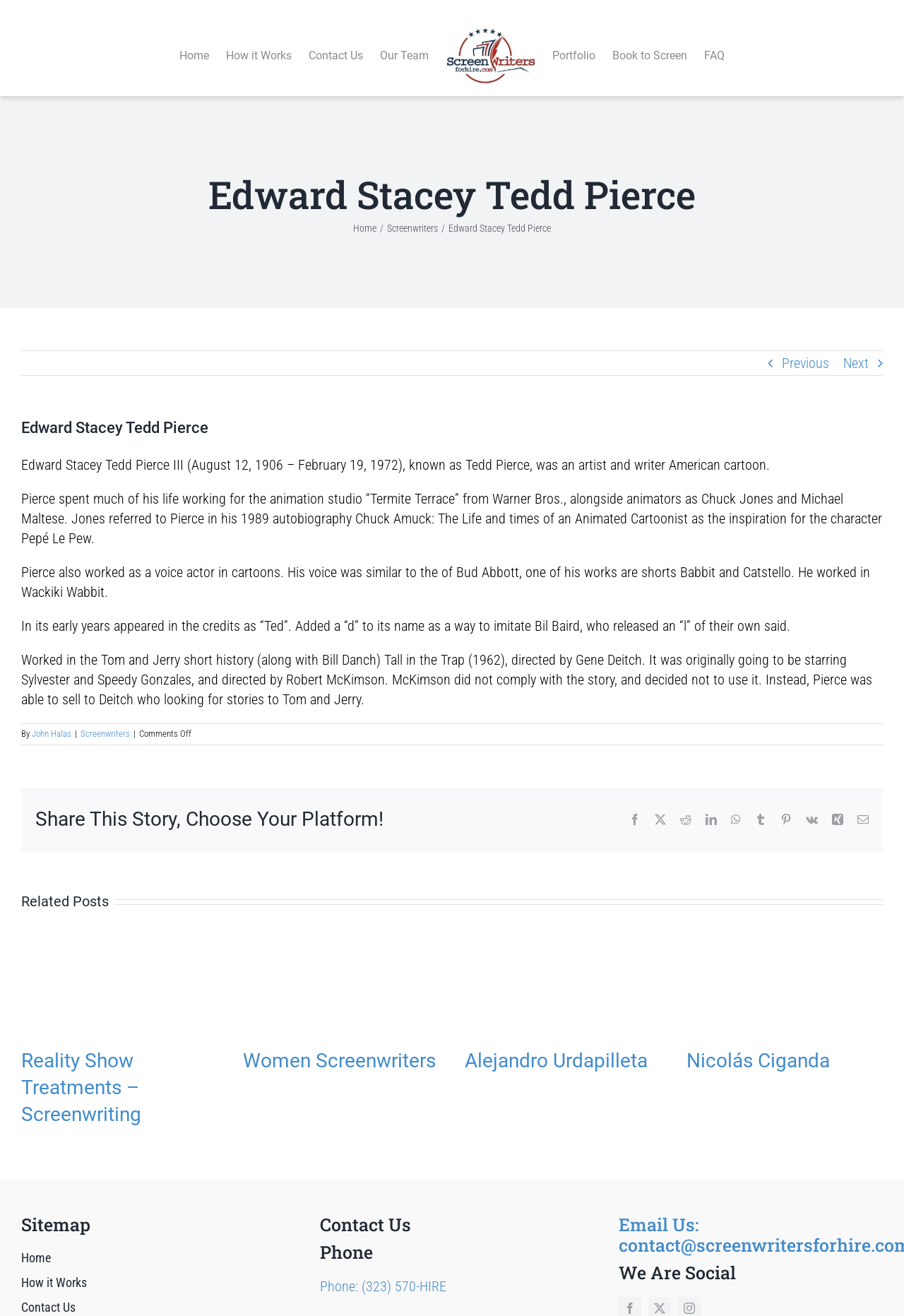Could you find the bounding box coordinates of the clickable area to complete this instruction: "Read the article about Edward Stacey Tedd Pierce"?

[0.023, 0.318, 0.977, 0.864]